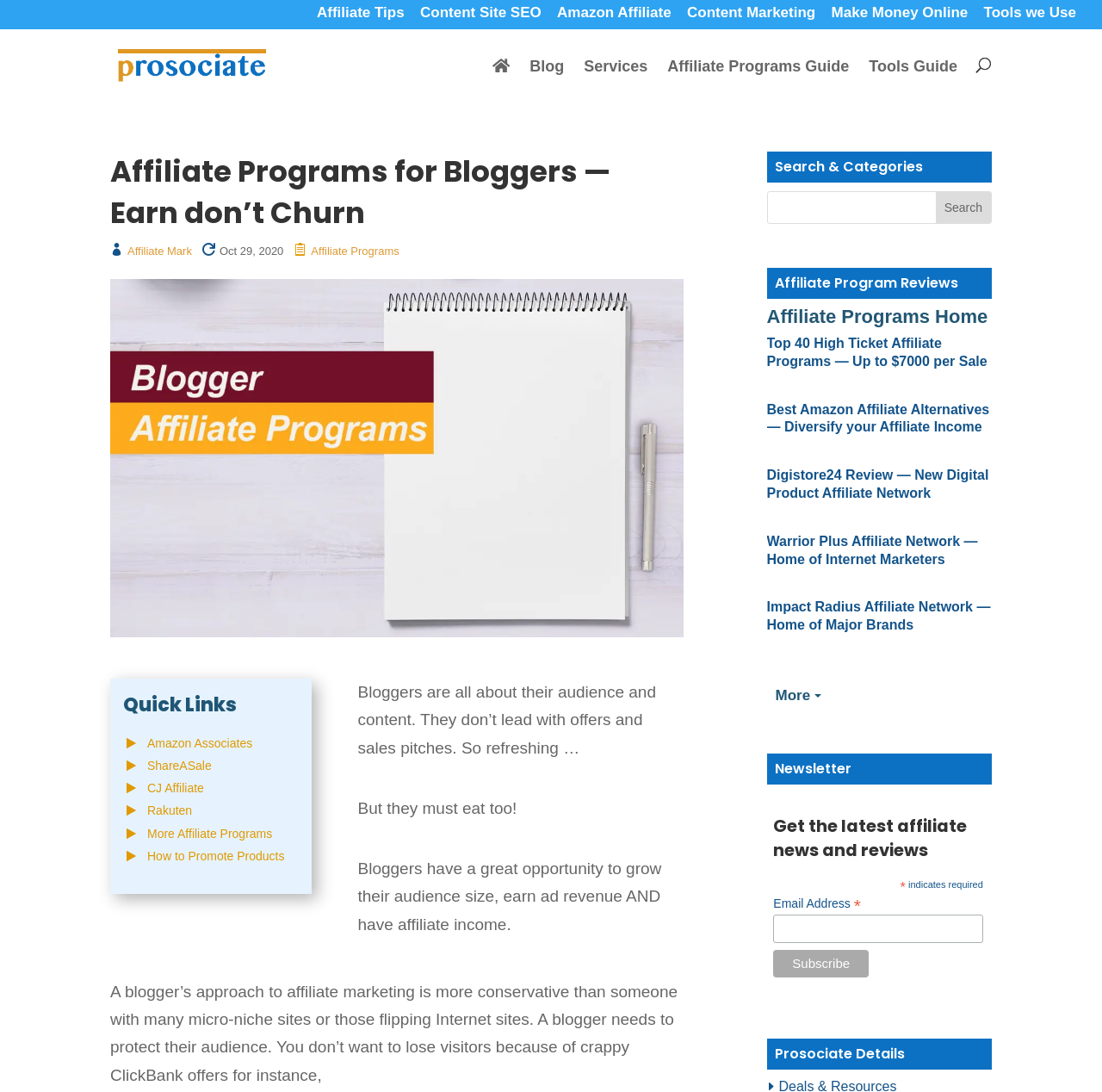Determine the coordinates of the bounding box that should be clicked to complete the instruction: "Explore affiliate programs for bloggers". The coordinates should be represented by four float numbers between 0 and 1: [left, top, right, bottom].

[0.282, 0.224, 0.362, 0.236]